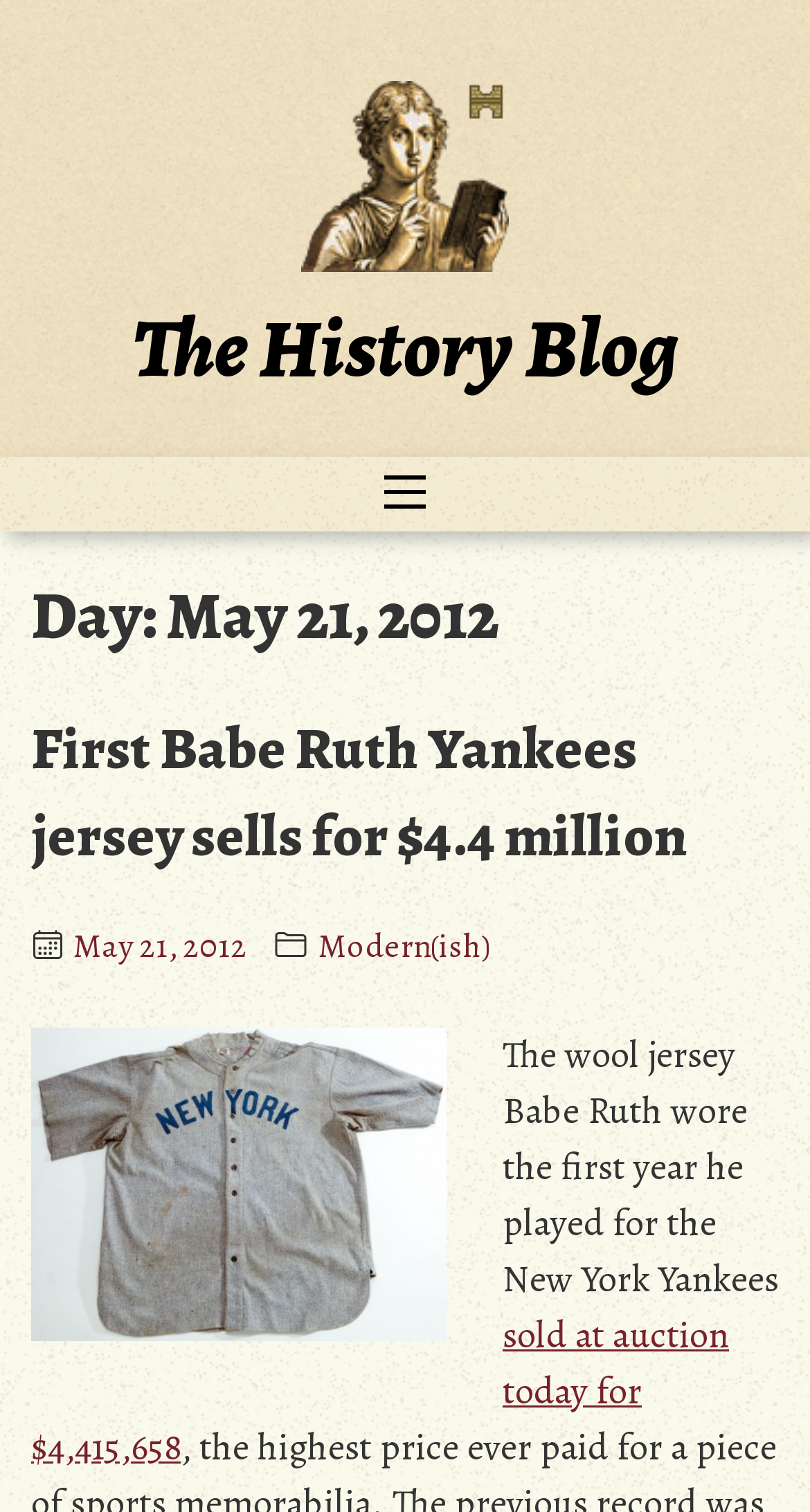Illustrate the webpage with a detailed description.

The webpage is about The History Blog, specifically focusing on an event that occurred on May 21, 2012. At the top, there is a link and an image, both labeled "The History Blog", which serves as the title of the webpage. Below the title, there is a heading with the same label, followed by another link with the same label.

On the right side of the title, there is a button labeled "Toggle navigation". Below the title, there is a header section that contains several elements. The first element is a heading that displays the date "May 21, 2012". Below the date, there is a heading that reads "First Babe Ruth Yankees jersey sells for $4.4 million", which is a link to a related article. To the right of the heading, there is an image of a calendar outline, and below it, there is an image of a folder outline.

The main content of the webpage is an article about the sale of Babe Ruth's Yankees jersey at an auction. The article is accompanied by an image of the jersey, which is placed below the folder outline image. The text of the article is divided into two sections. The first section describes the jersey, stating that it is the wool jersey worn by Babe Ruth during his first year with the New York Yankees. The second section reports that the jersey was sold at auction for $4,415,658.

In terms of layout, the webpage has a clear structure, with the title and navigation elements at the top, followed by the header section, and then the main content of the article. The images are placed strategically to break up the text and provide visual interest.